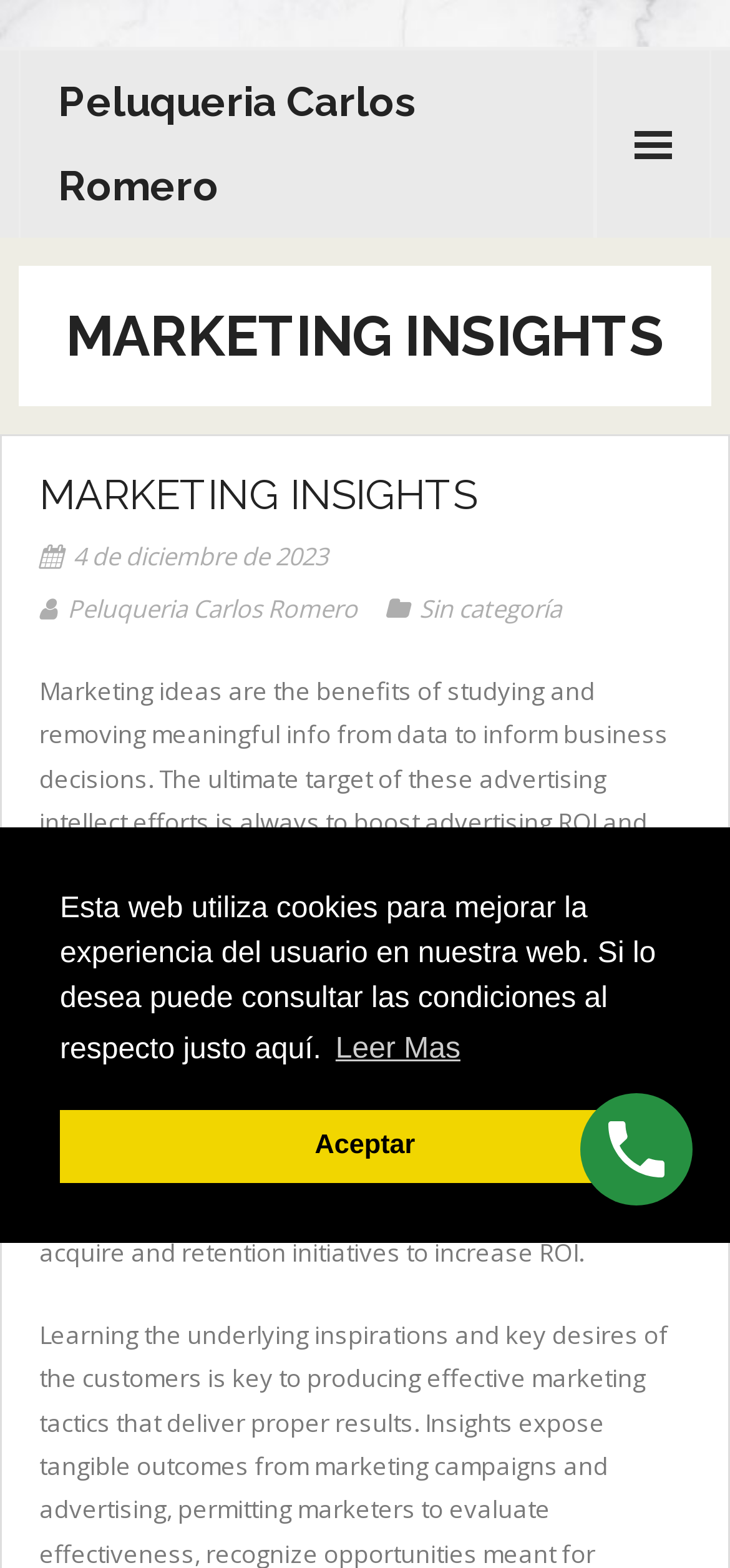Bounding box coordinates are specified in the format (top-left x, top-left y, bottom-right x, bottom-right y). All values are floating point numbers bounded between 0 and 1. Please provide the bounding box coordinate of the region this sentence describes: Peluqueria Carlos Romero

[0.092, 0.378, 0.49, 0.399]